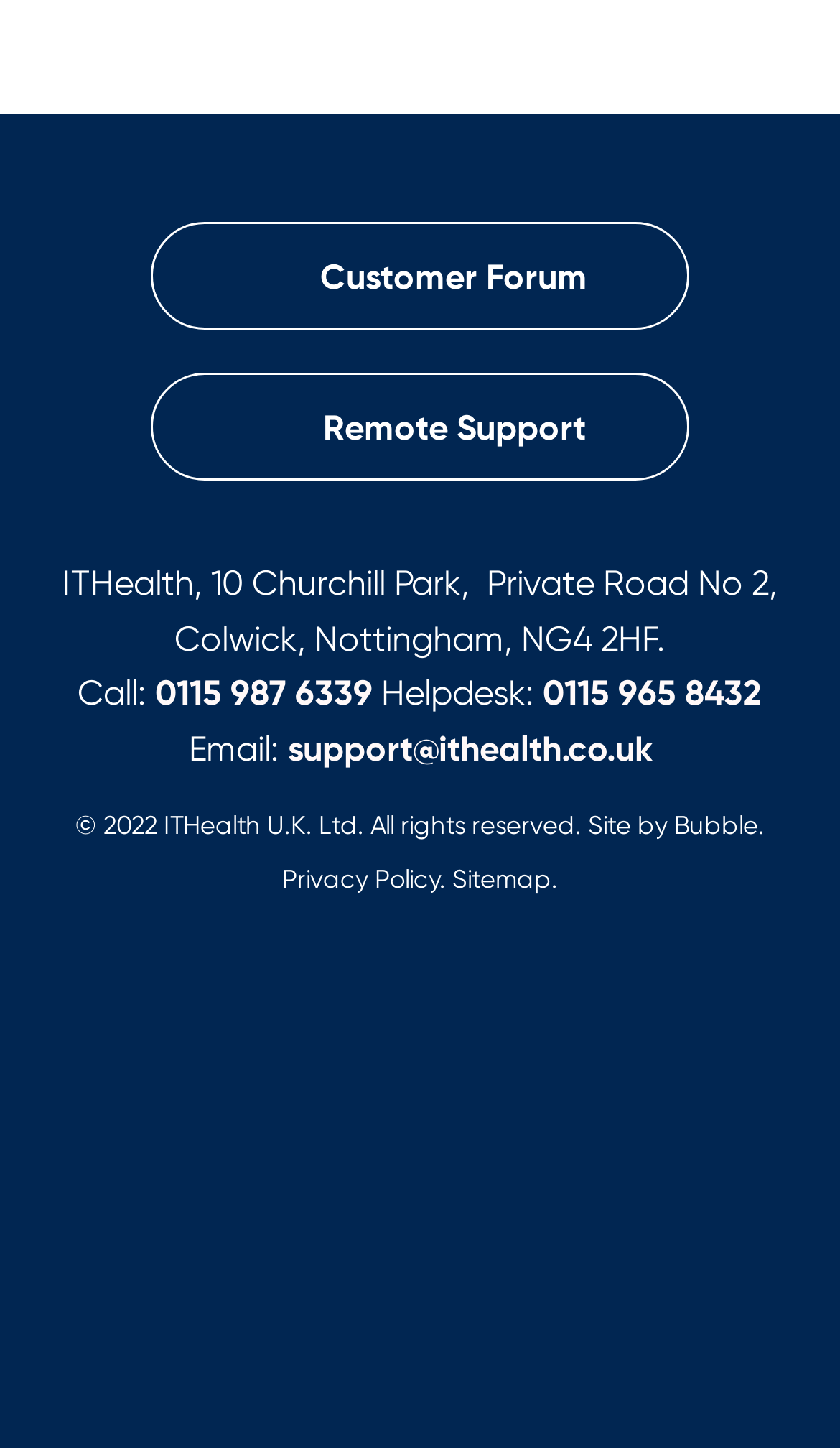Please locate the bounding box coordinates of the element that should be clicked to complete the given instruction: "View the privacy policy".

[0.336, 0.597, 0.523, 0.618]